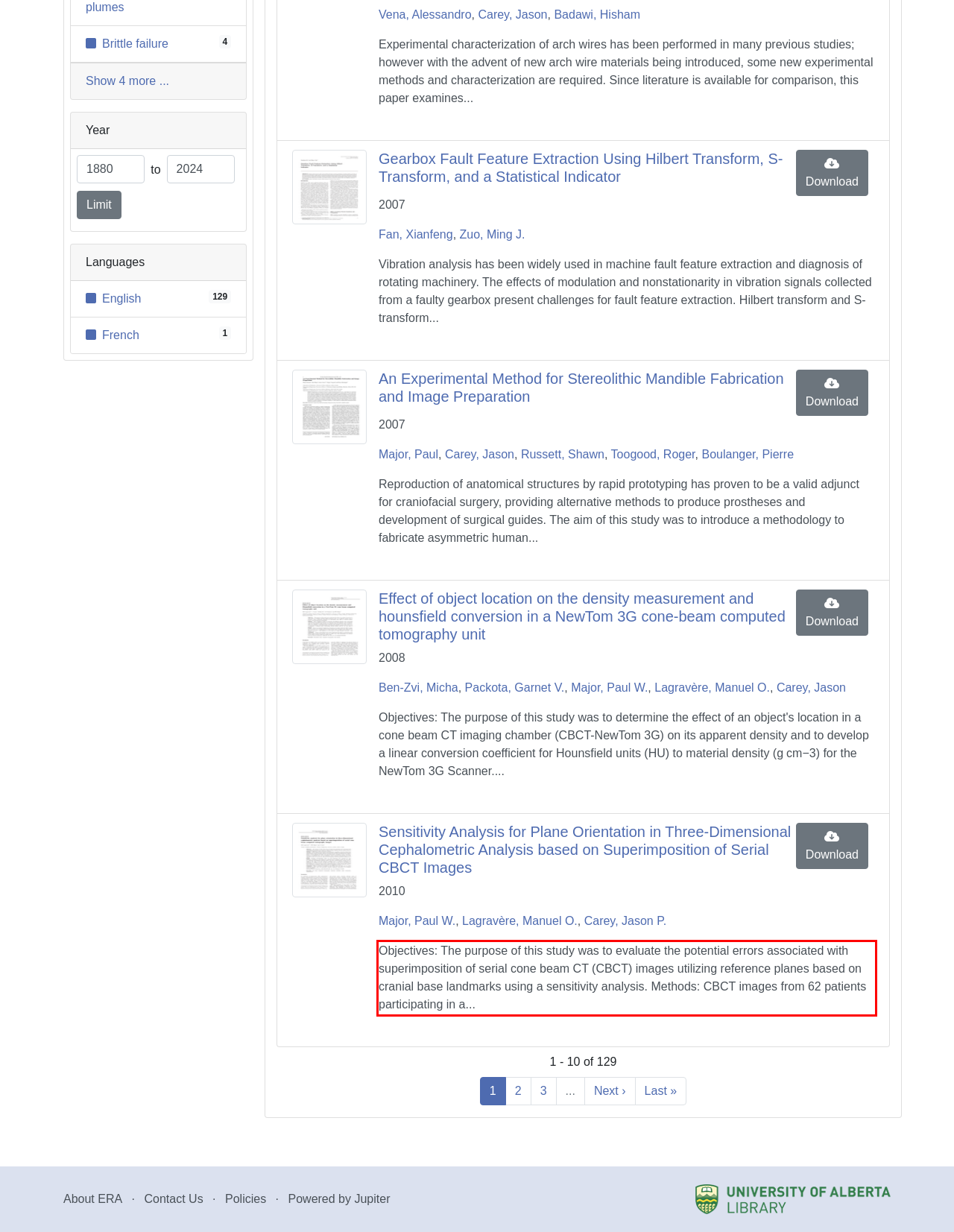Identify and transcribe the text content enclosed by the red bounding box in the given screenshot.

Objectives: The purpose of this study was to evaluate the potential errors associated with superimposition of serial cone beam CT (CBCT) images utilizing reference planes based on cranial base landmarks using a sensitivity analysis. Methods: CBCT images from 62 patients participating in a...